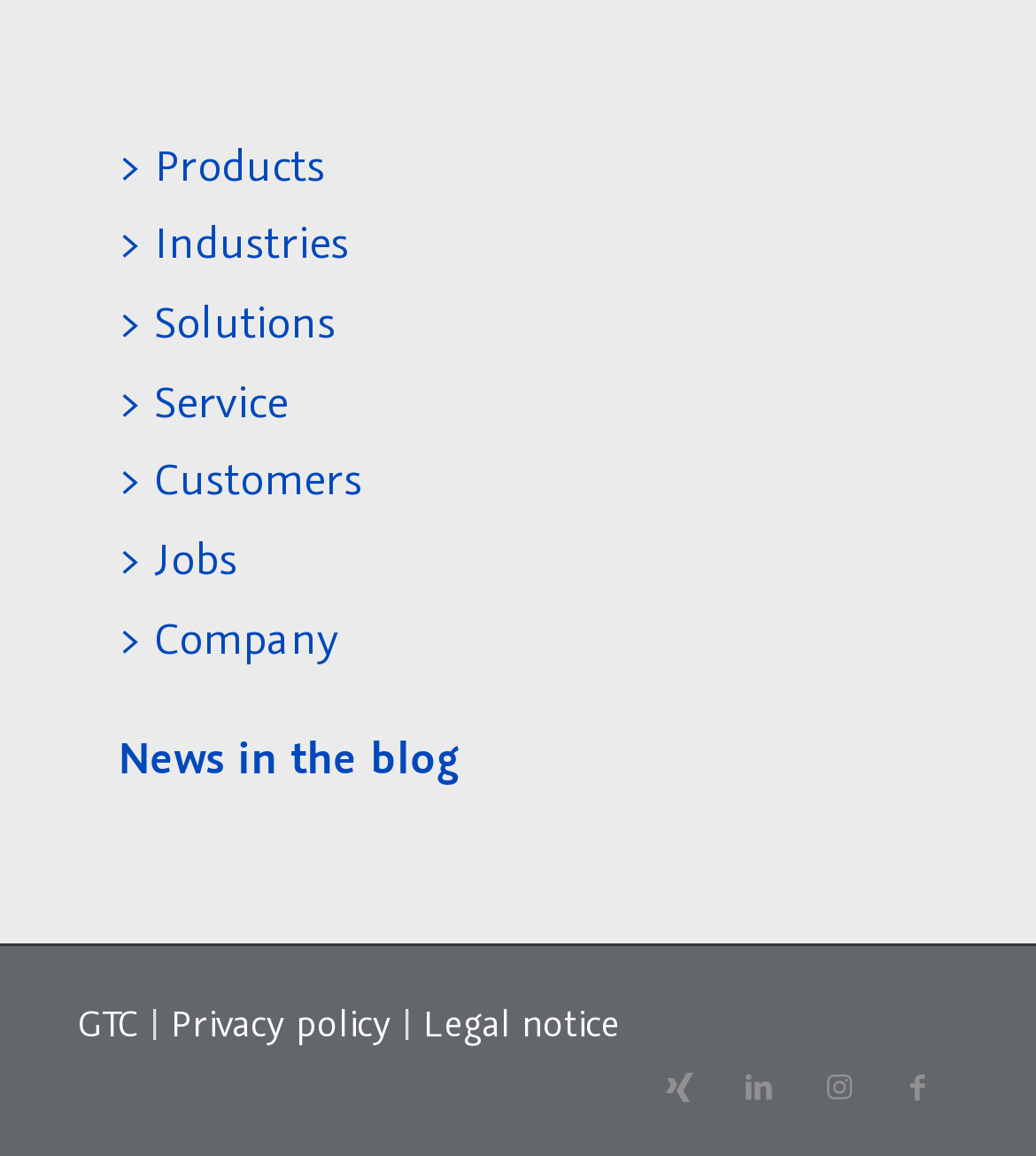Give a concise answer using one word or a phrase to the following question:
What is the second link in the main navigation?

Industries